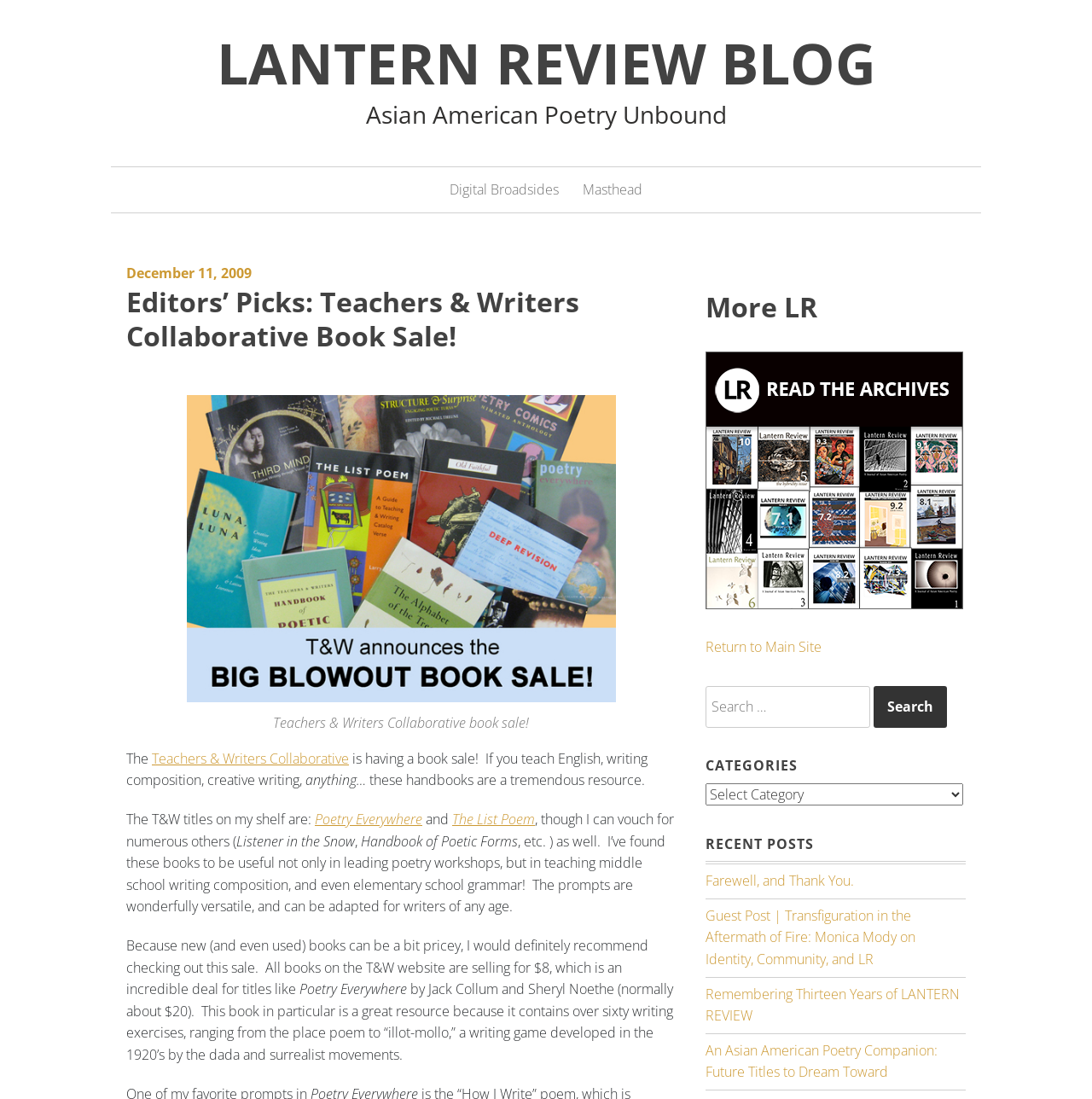What is the purpose of the search box?
Please use the image to provide a one-word or short phrase answer.

Search for: